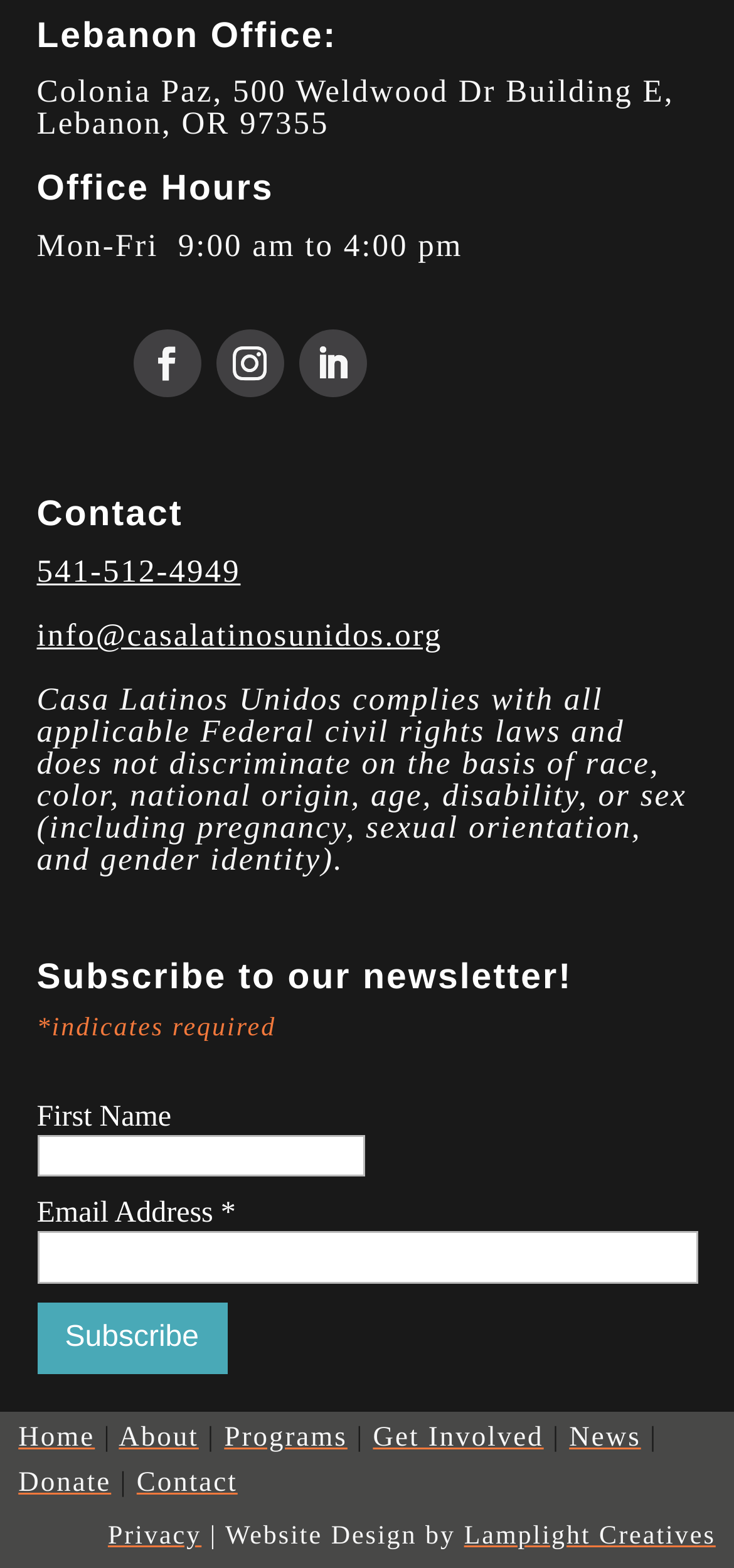Specify the bounding box coordinates (top-left x, top-left y, bottom-right x, bottom-right y) of the UI element in the screenshot that matches this description: Marconi Plays the Mamba.

None